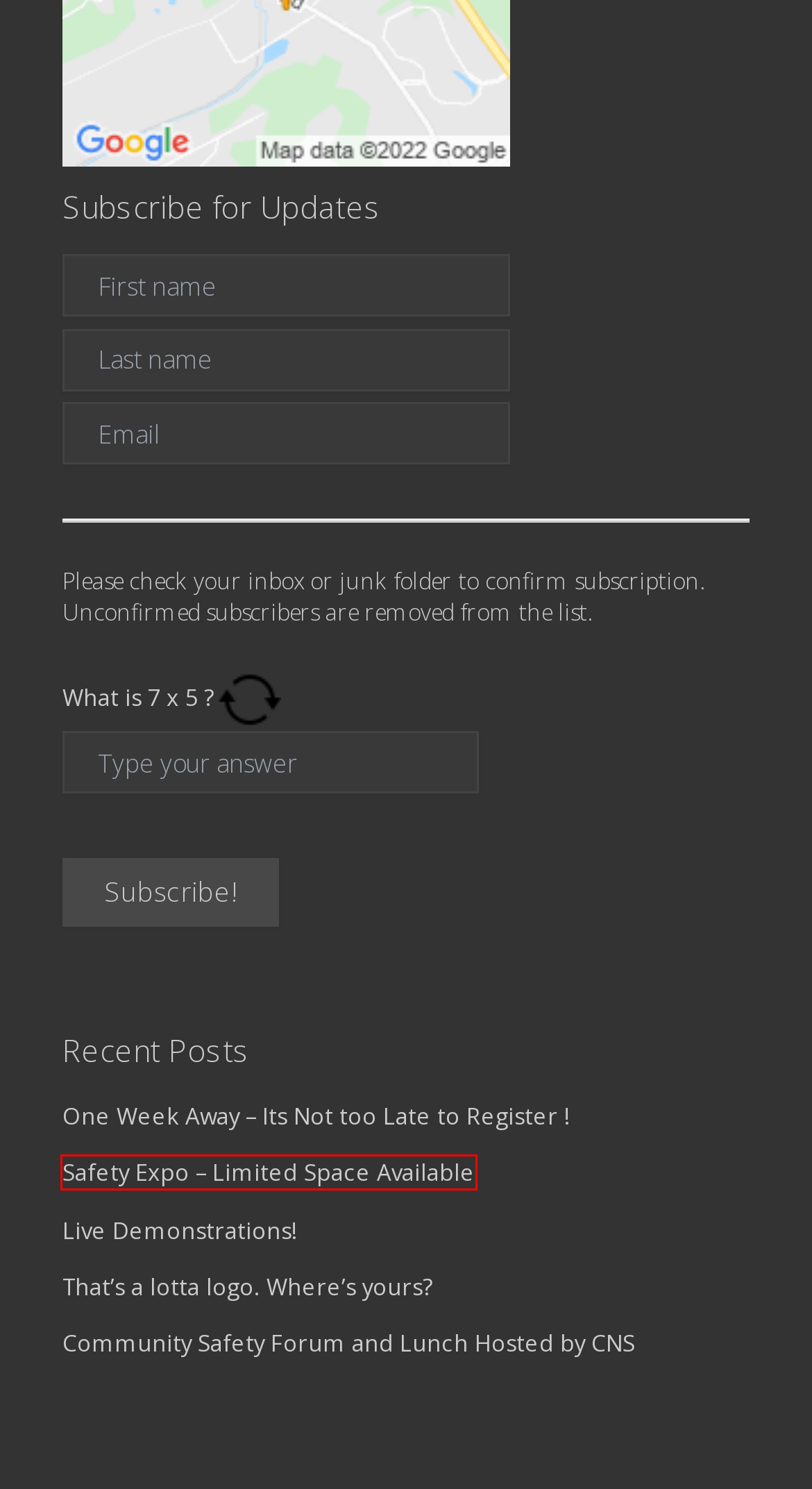You have been given a screenshot of a webpage with a red bounding box around a UI element. Select the most appropriate webpage description for the new webpage that appears after clicking the element within the red bounding box. The choices are:
A. Expo – Safety Fest TN
B. One Week Away – Its Not too Late to Register ! – Safety Fest TN
C. safetyfesttn – Safety Fest TN
D. Scripps Networks Interactive sponsors Safety Fest TN! – Safety Fest TN
E. That’s a lotta logo. Where’s yours? – Safety Fest TN
F. Community Safety Forum and Lunch Hosted by CNS – Safety Fest TN
G. Safety Expo – Limited Space Available – Safety Fest TN
H. Live Demonstrations! – Safety Fest TN

G